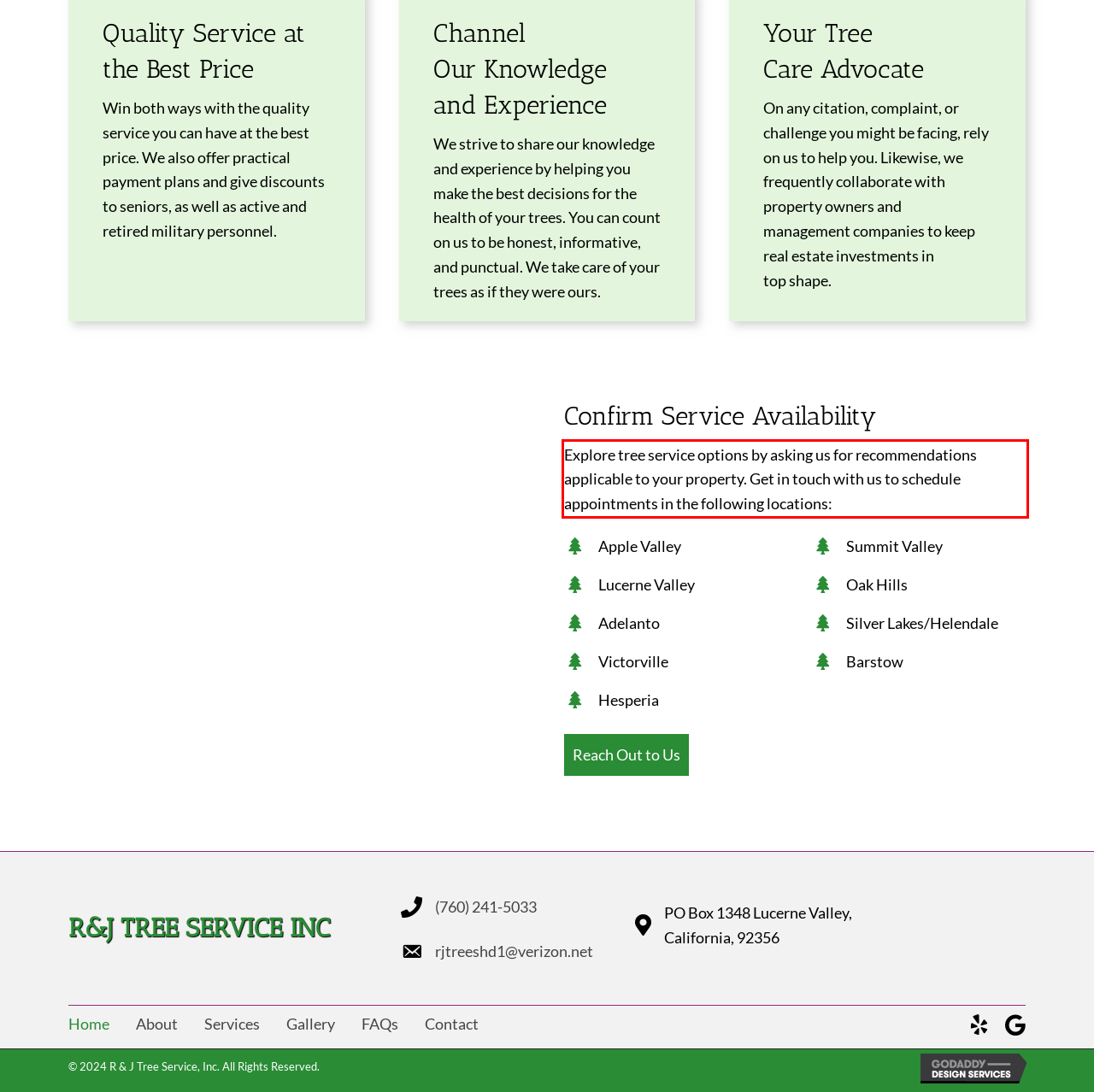Look at the webpage screenshot and recognize the text inside the red bounding box.

Explore tree service options by asking us for recommendations applicable to your property. Get in touch with us to schedule appointments in the following locations: